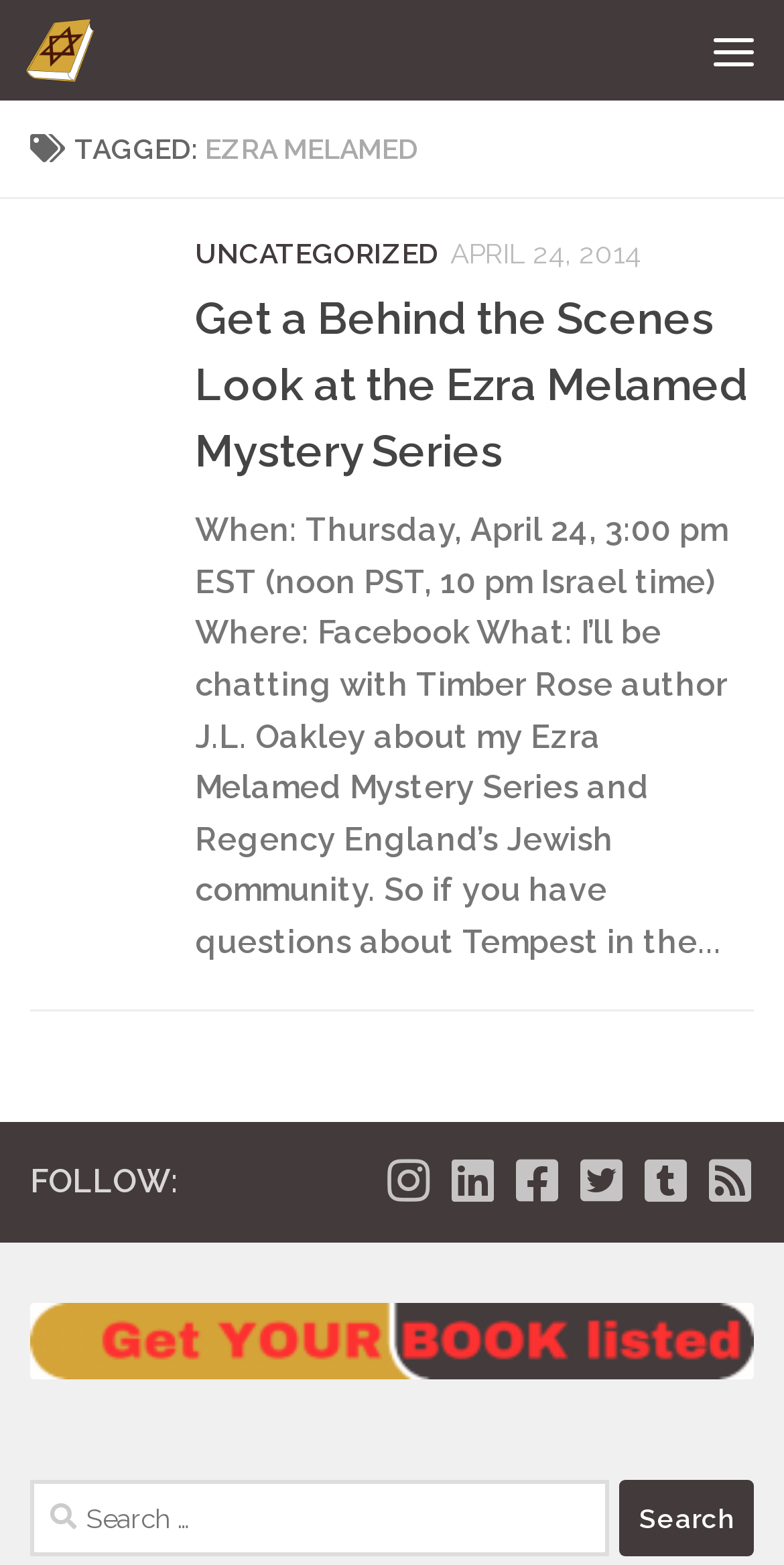Determine the bounding box coordinates for the HTML element mentioned in the following description: "alt="Get your book listed here"". The coordinates should be a list of four floats ranging from 0 to 1, represented as [left, top, right, bottom].

[0.038, 0.855, 0.962, 0.878]